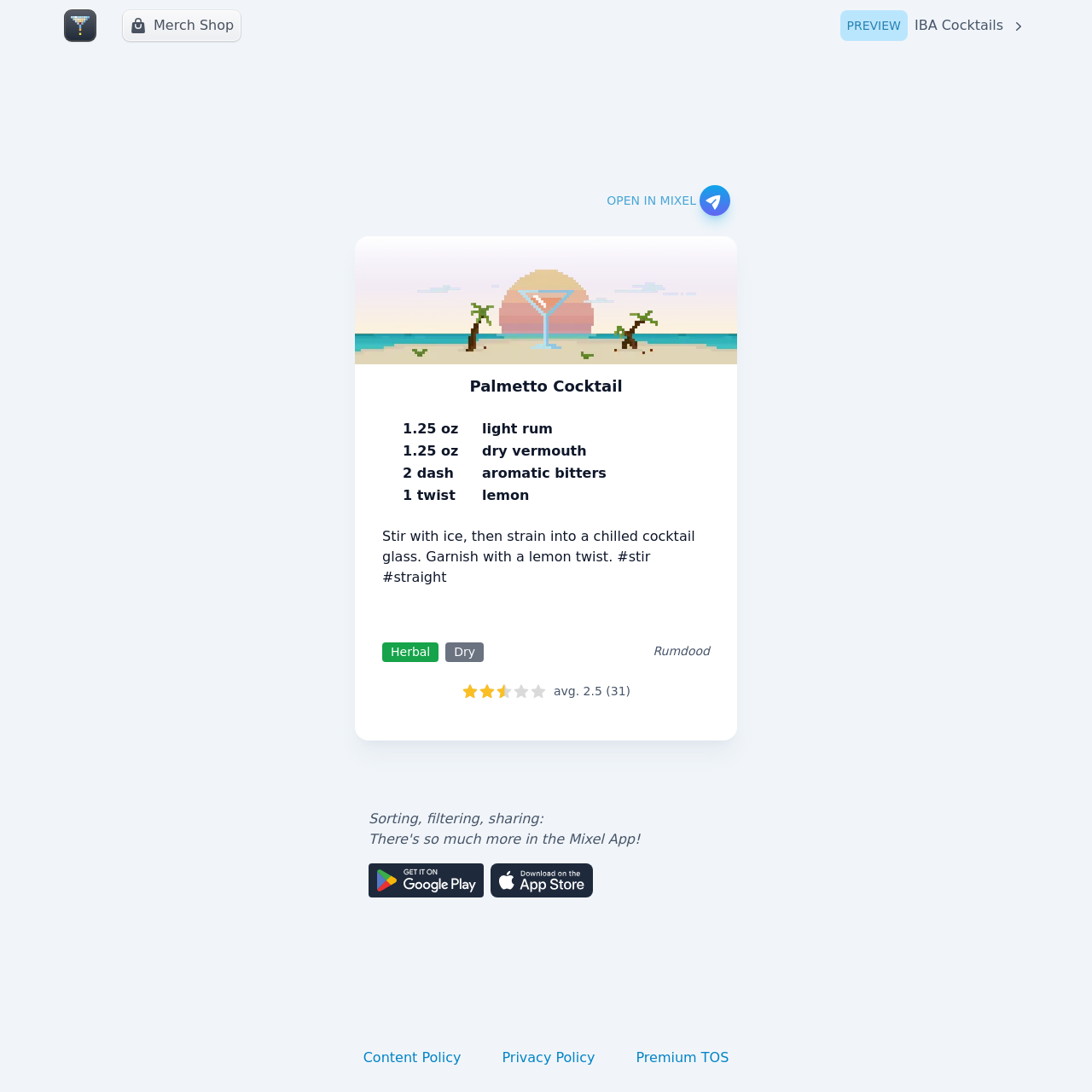Please answer the following question using a single word or phrase: 
How many dashes of aromatic bitters are used in the recipe?

2 dash